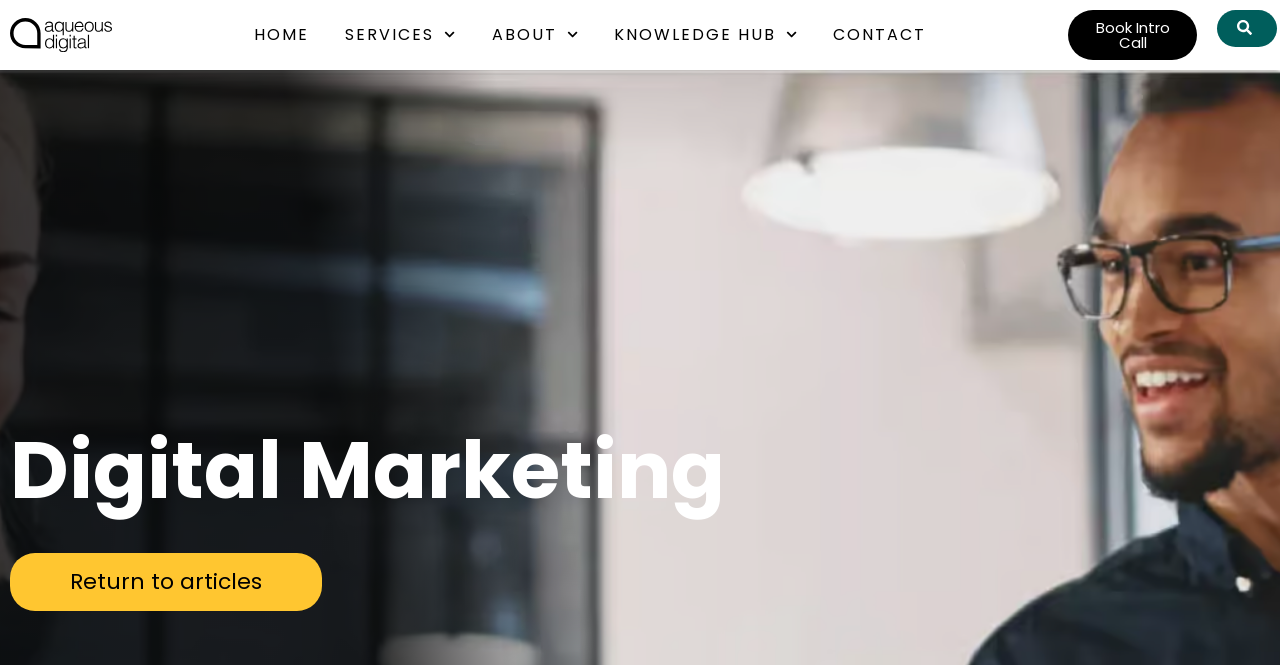Please identify the coordinates of the bounding box for the clickable region that will accomplish this instruction: "return to articles".

[0.008, 0.831, 0.252, 0.918]